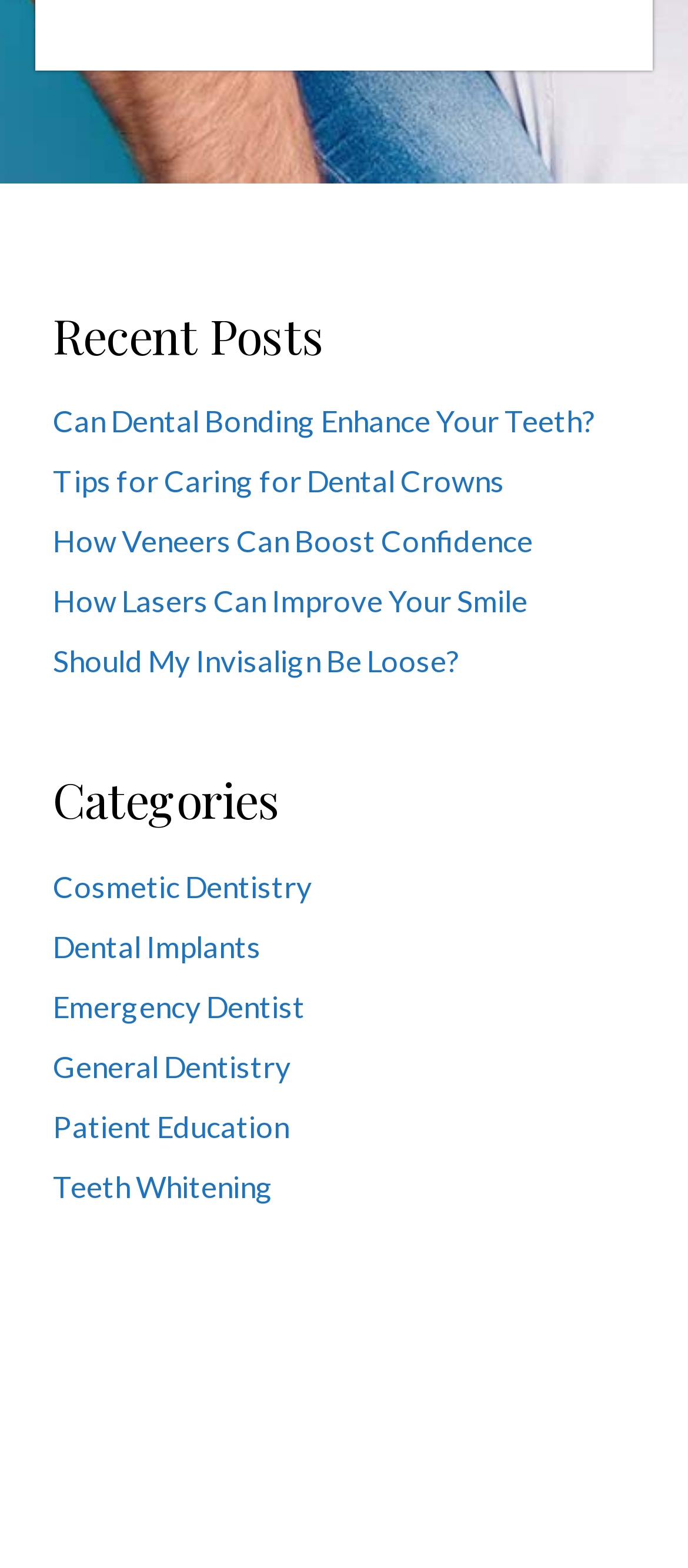How many links are there in total?
Look at the screenshot and respond with one word or a short phrase.

11